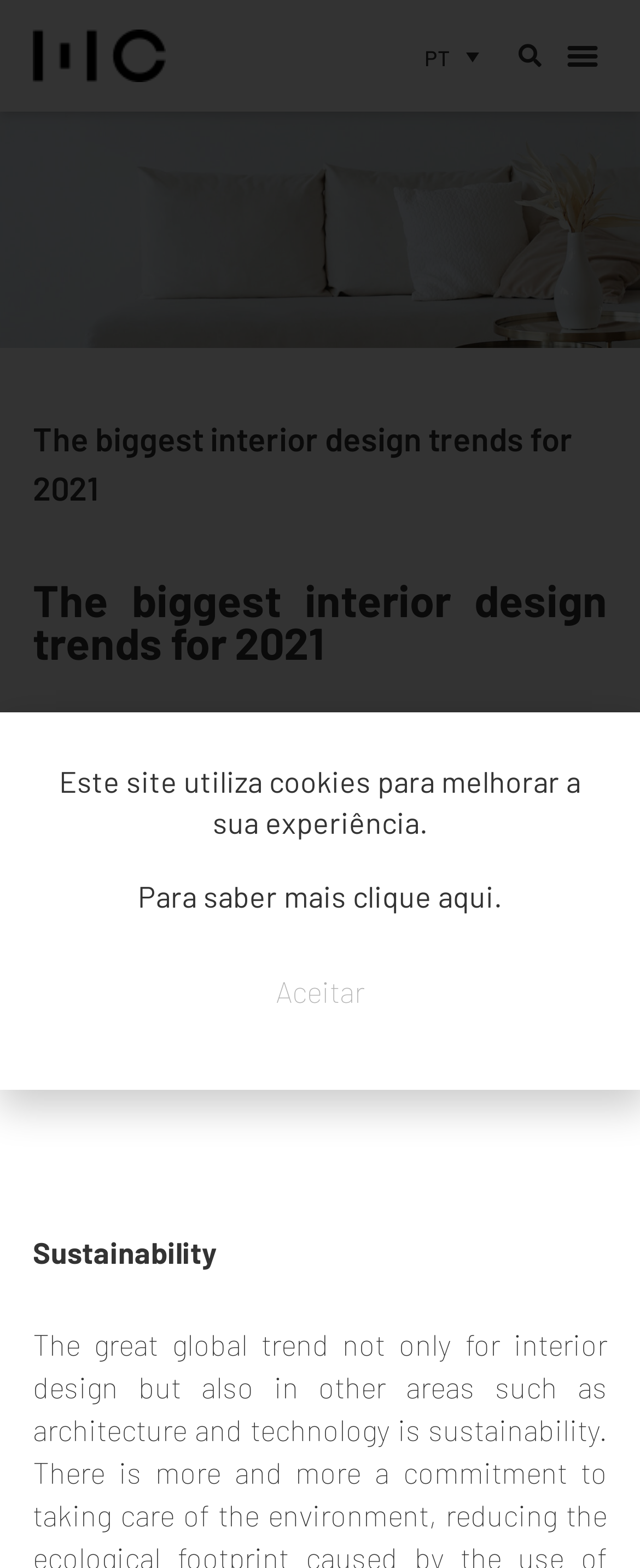What is the logo of the website? Based on the image, give a response in one word or a short phrase.

Morgado Cardoso